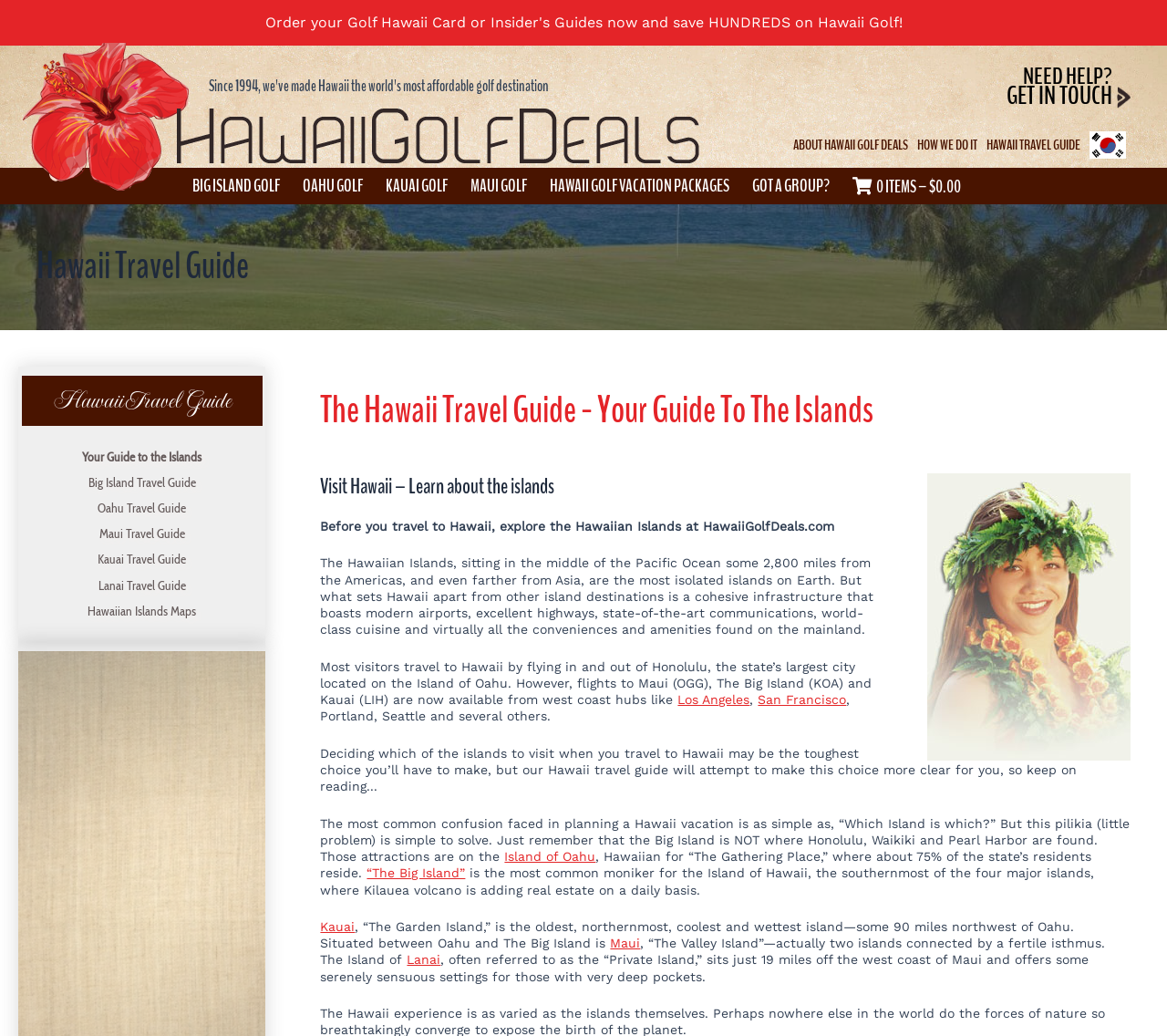What is the name of the volcano mentioned in the travel guide?
Please provide a full and detailed response to the question.

The travel guide mentions Kilauea volcano, which is located on the Big Island and is adding real estate on a daily basis.